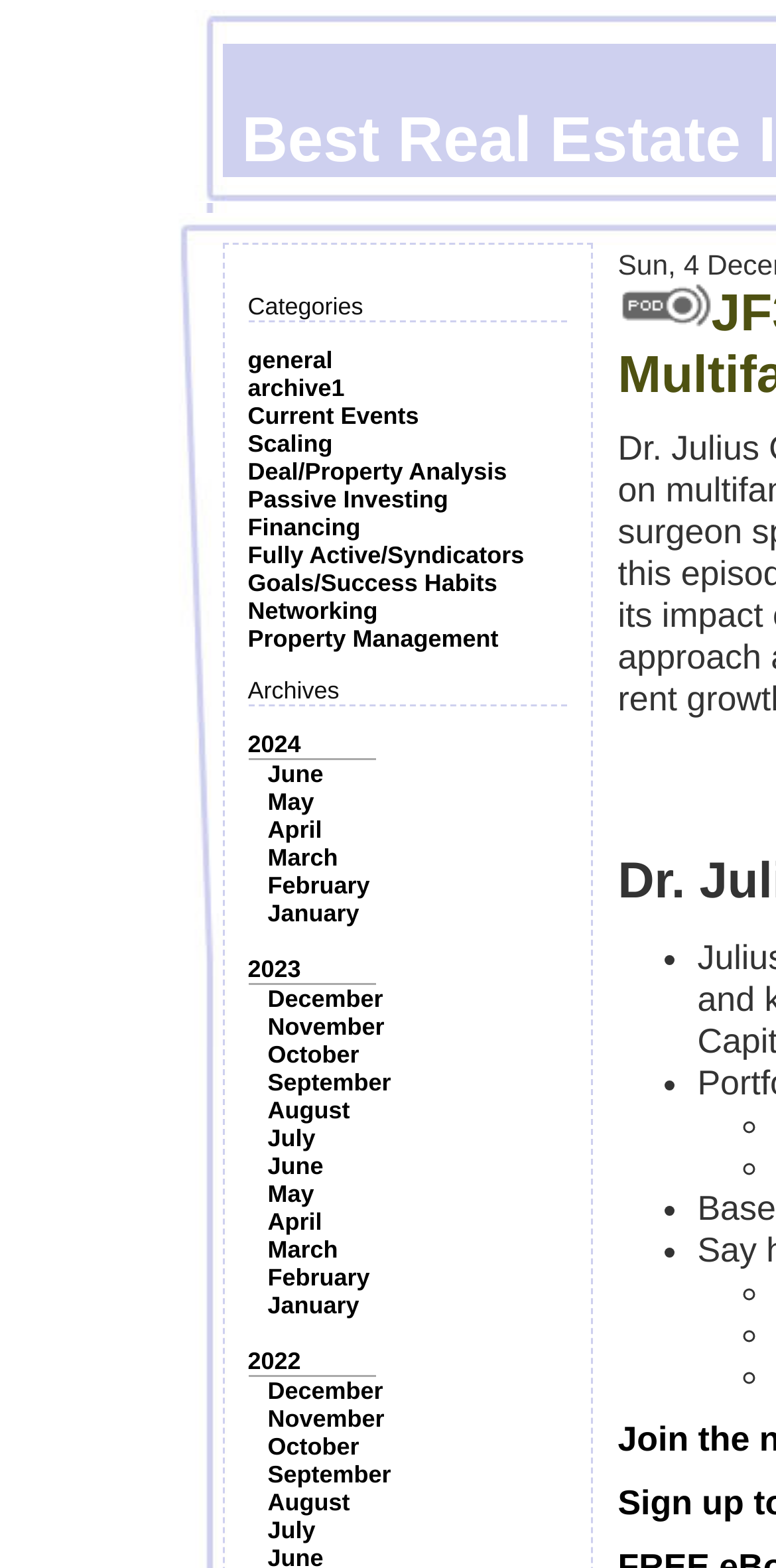How many list markers are there?
Provide a detailed and well-explained answer to the question.

I counted the number of list markers and found that there are 10 list markers in total, using the '•' and '◦' symbols.